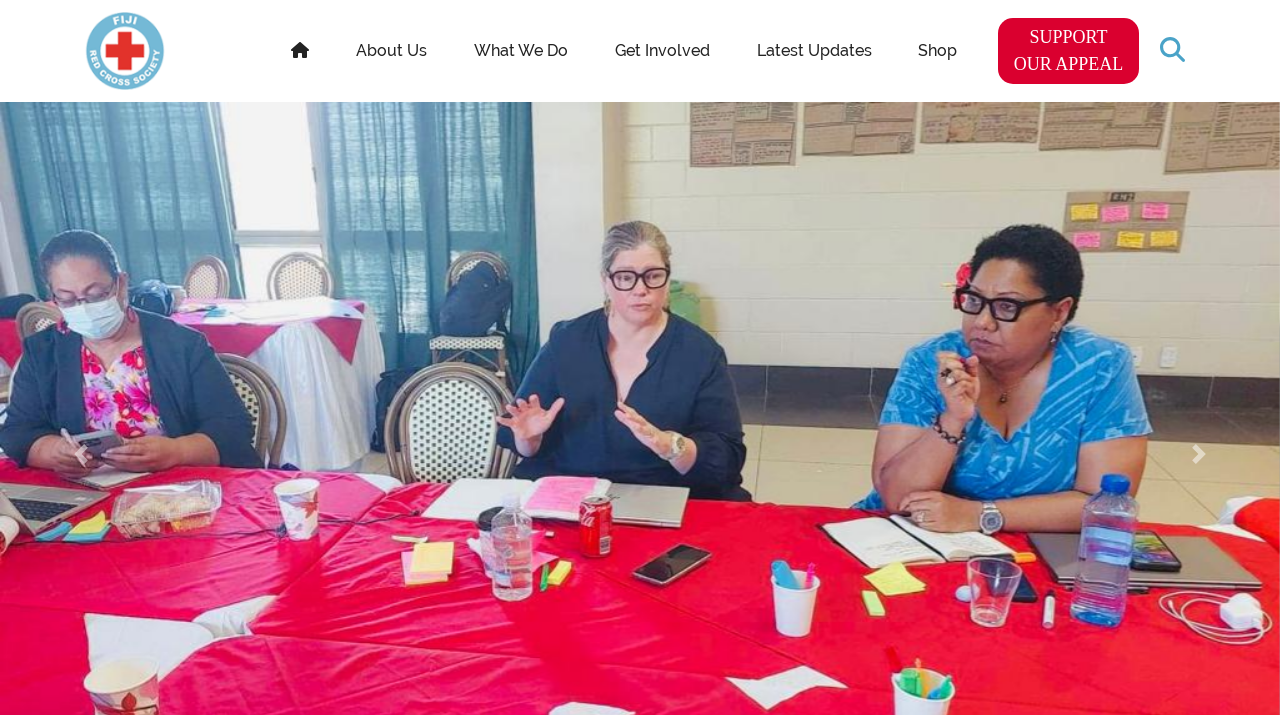Please specify the bounding box coordinates for the clickable region that will help you carry out the instruction: "click the logo".

[0.066, 0.056, 0.129, 0.083]